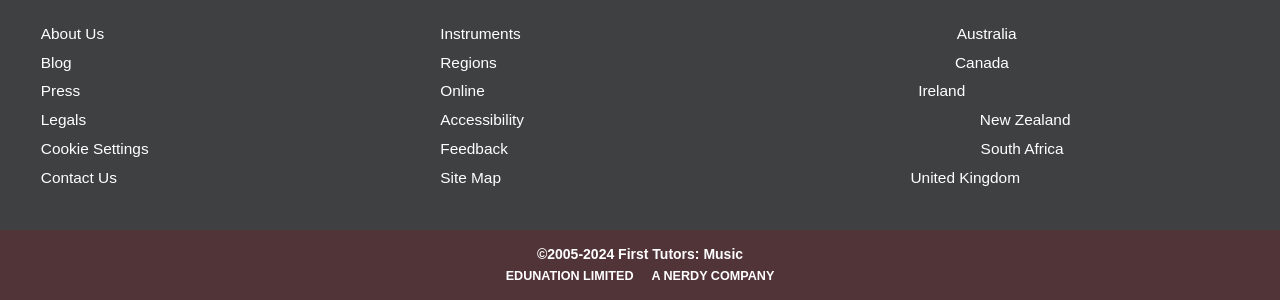Can you determine the bounding box coordinates of the area that needs to be clicked to fulfill the following instruction: "Contact Us"?

[0.032, 0.565, 0.091, 0.621]